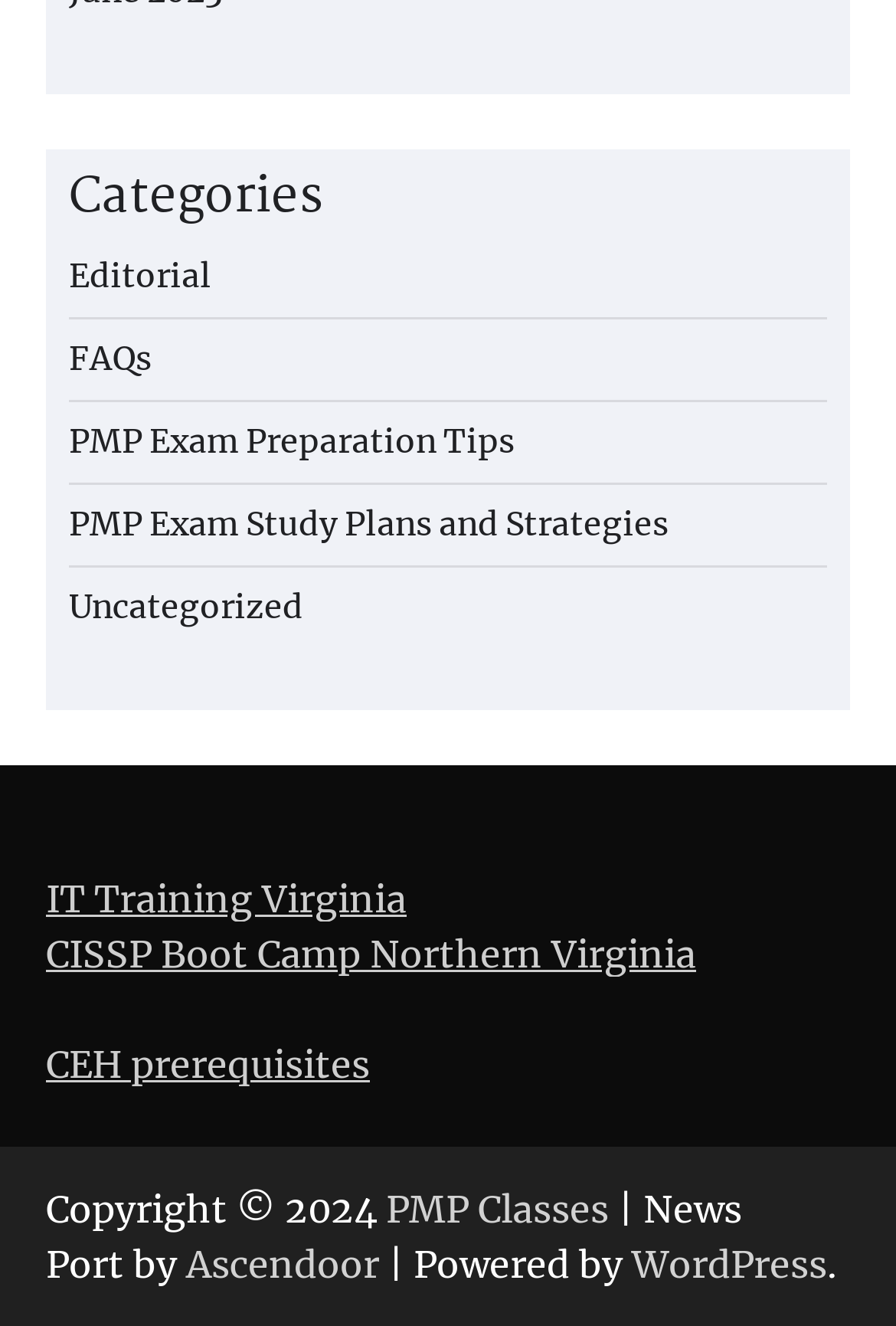Please identify the bounding box coordinates of the element that needs to be clicked to execute the following command: "Click on the 'Editorial' link". Provide the bounding box using four float numbers between 0 and 1, formatted as [left, top, right, bottom].

[0.077, 0.193, 0.236, 0.224]